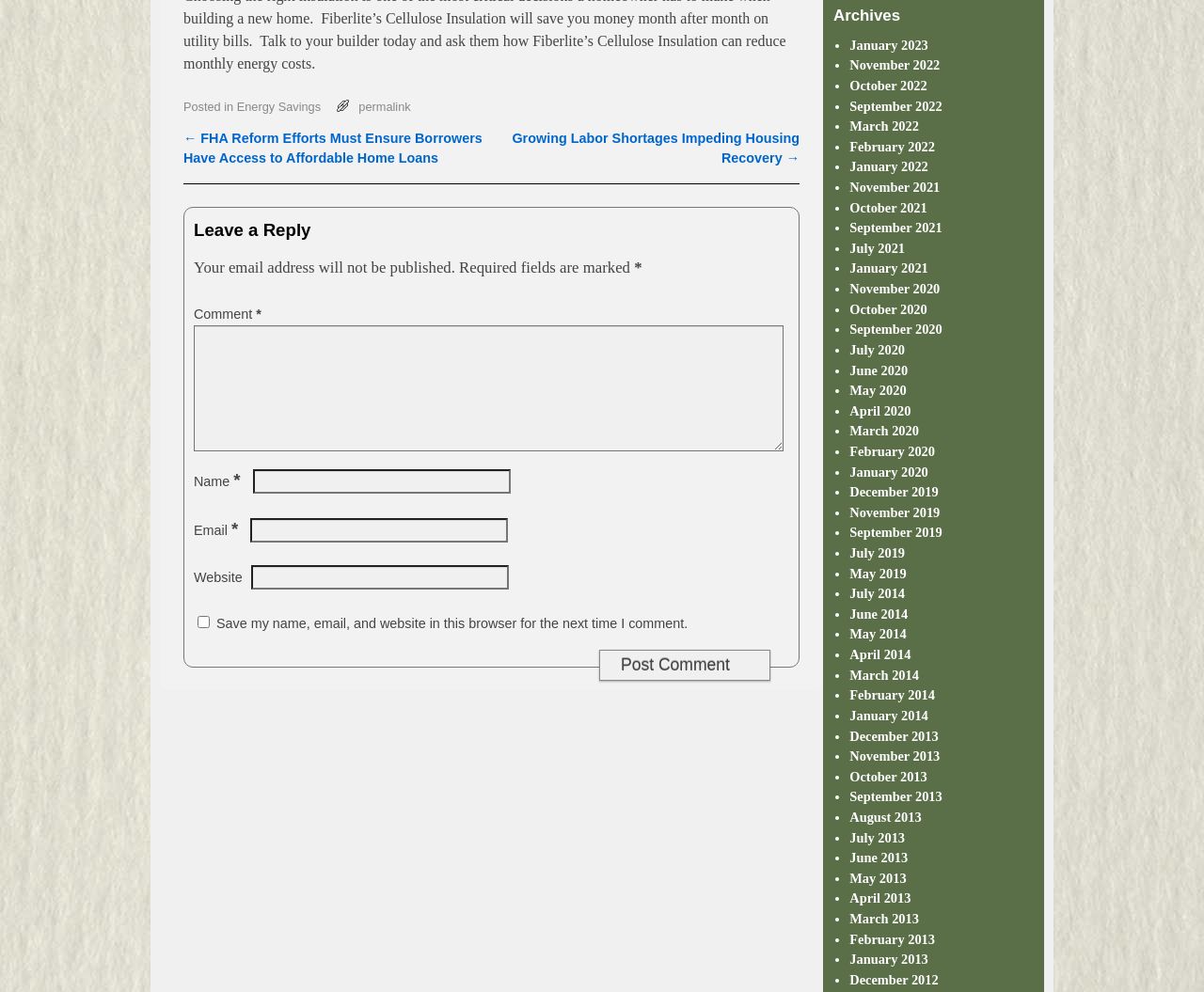Find the bounding box coordinates for the HTML element described in this sentence: "Organic SEO Services". Provide the coordinates as four float numbers between 0 and 1, in the format [left, top, right, bottom].

None